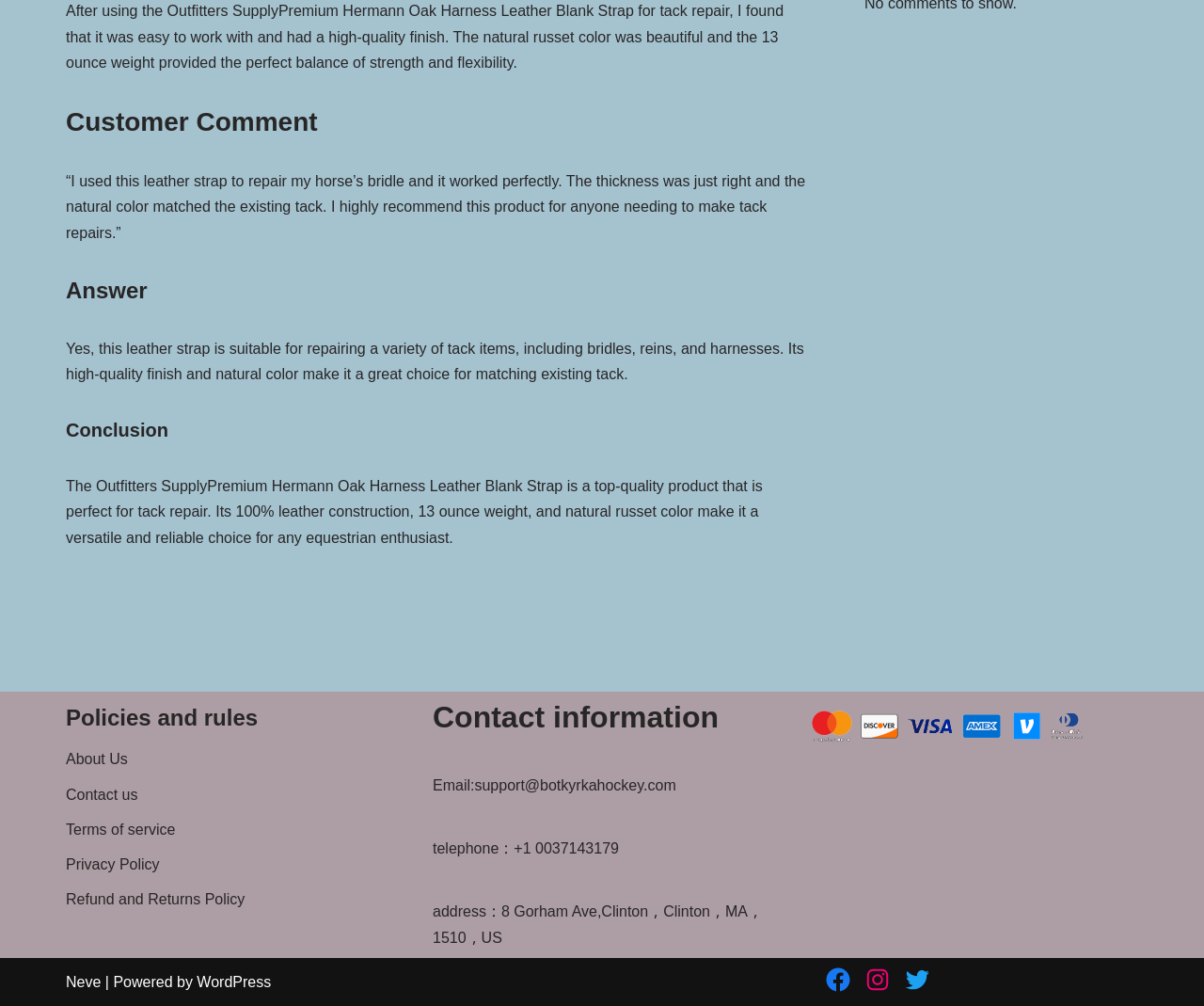Determine the bounding box coordinates for the UI element described. Format the coordinates as (top-left x, top-left y, bottom-right x, bottom-right y) and ensure all values are between 0 and 1. Element description: Instagram

[0.717, 0.96, 0.74, 0.988]